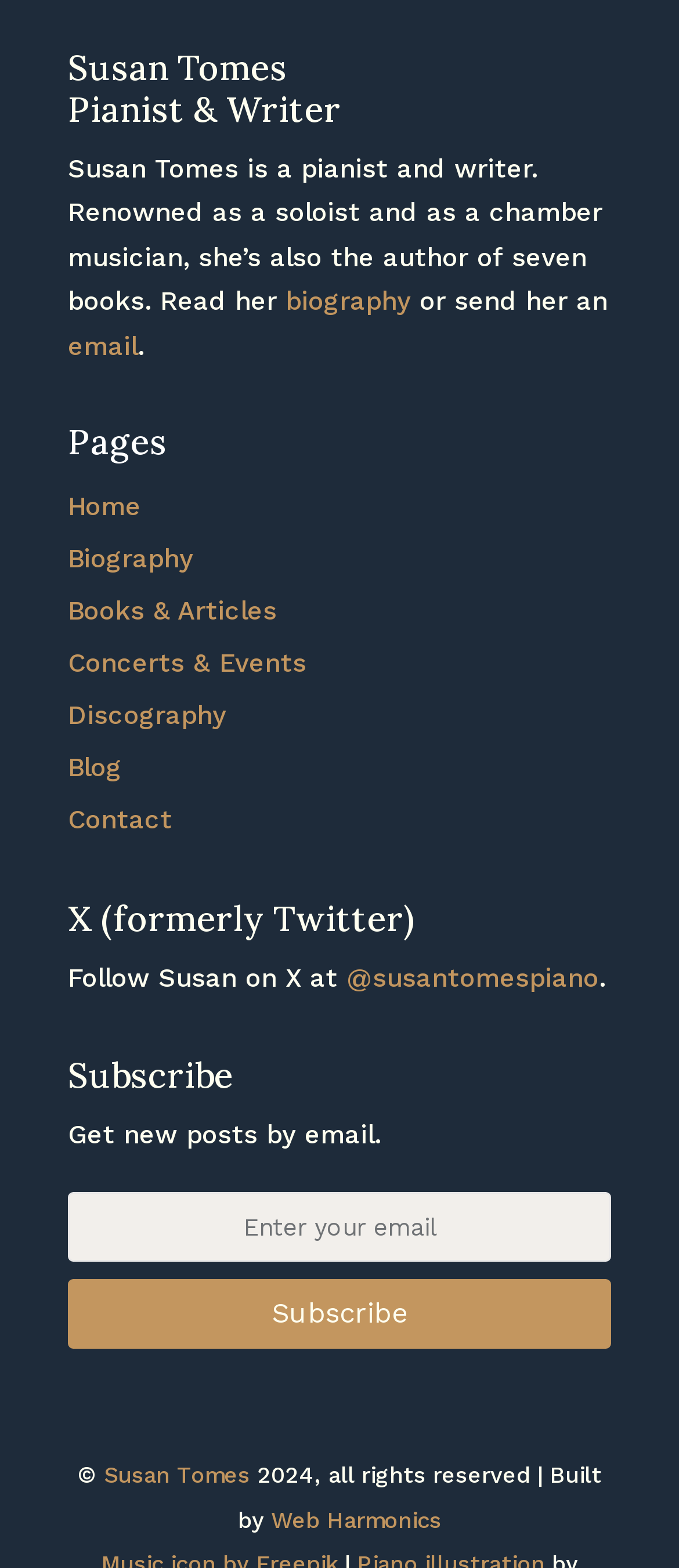What is Susan Tomes' profession?
Provide a comprehensive and detailed answer to the question.

Based on the heading 'Susan Tomes Pianist & Writer' and the StaticText 'Susan Tomes is a pianist and writer...', it can be inferred that Susan Tomes is a pianist and writer.